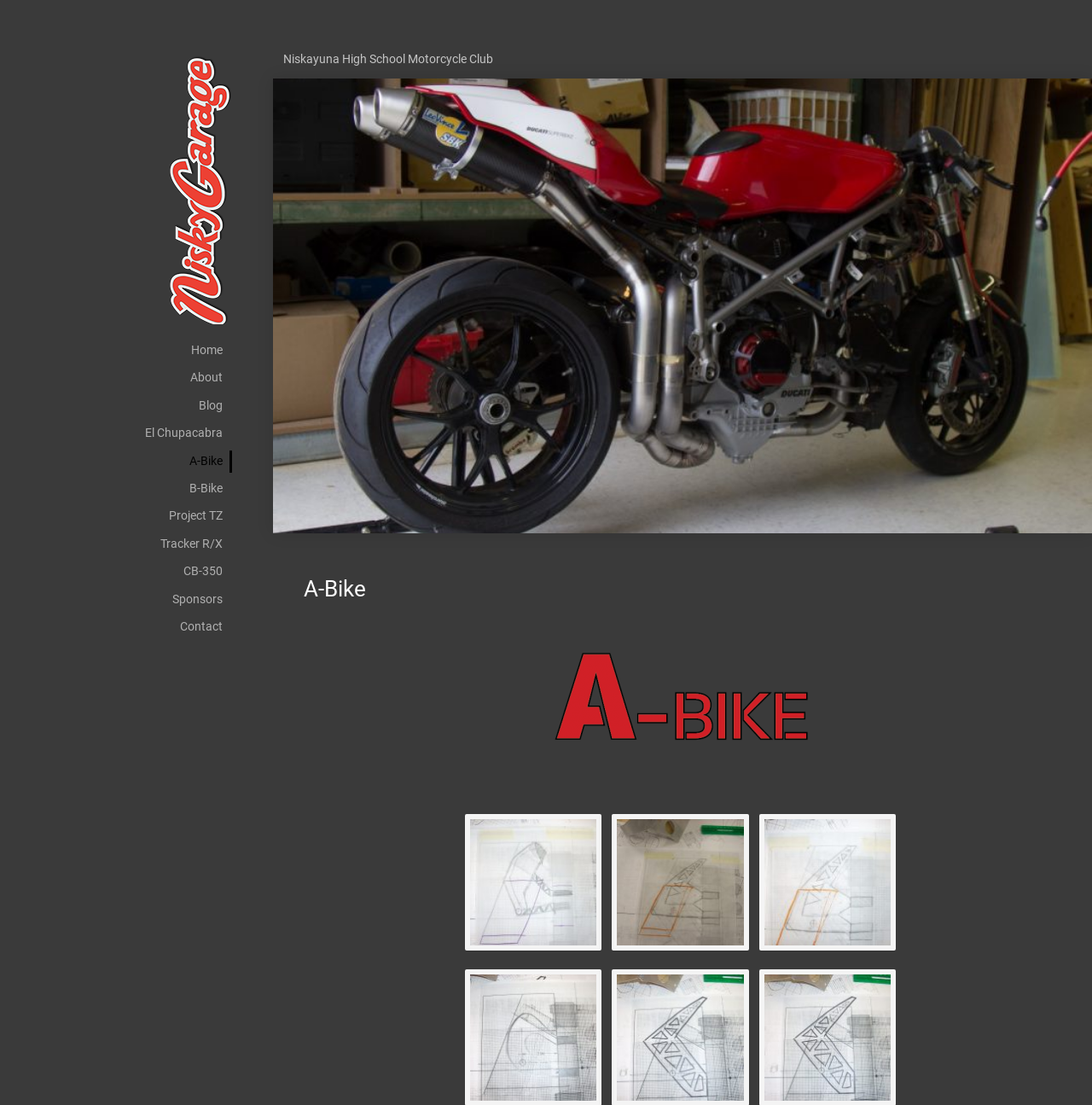Identify the bounding box coordinates of the part that should be clicked to carry out this instruction: "go to home page".

[0.019, 0.307, 0.212, 0.328]